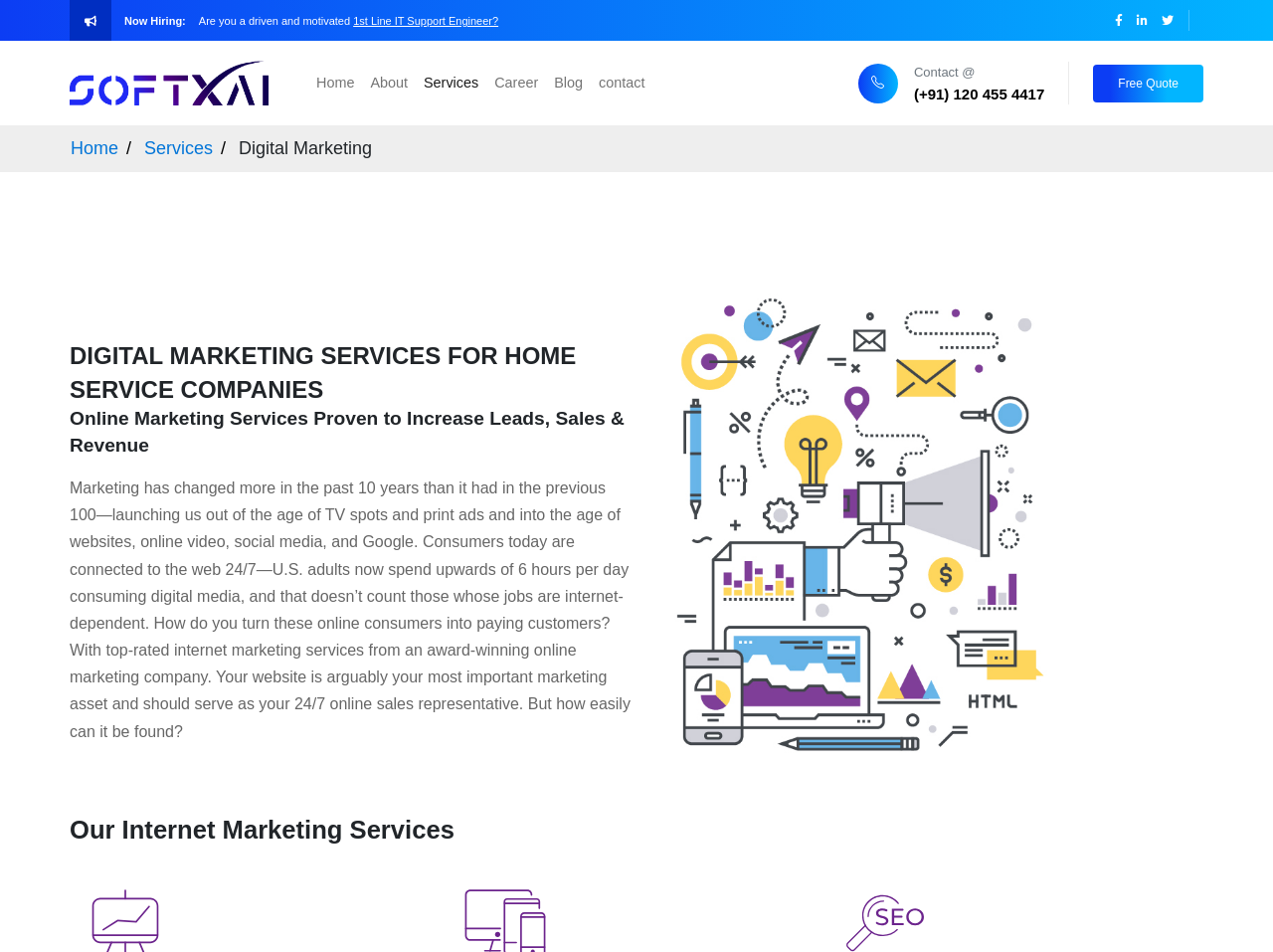Respond to the question below with a single word or phrase:
What is the company's phone number?

(+91) 120 455 4417